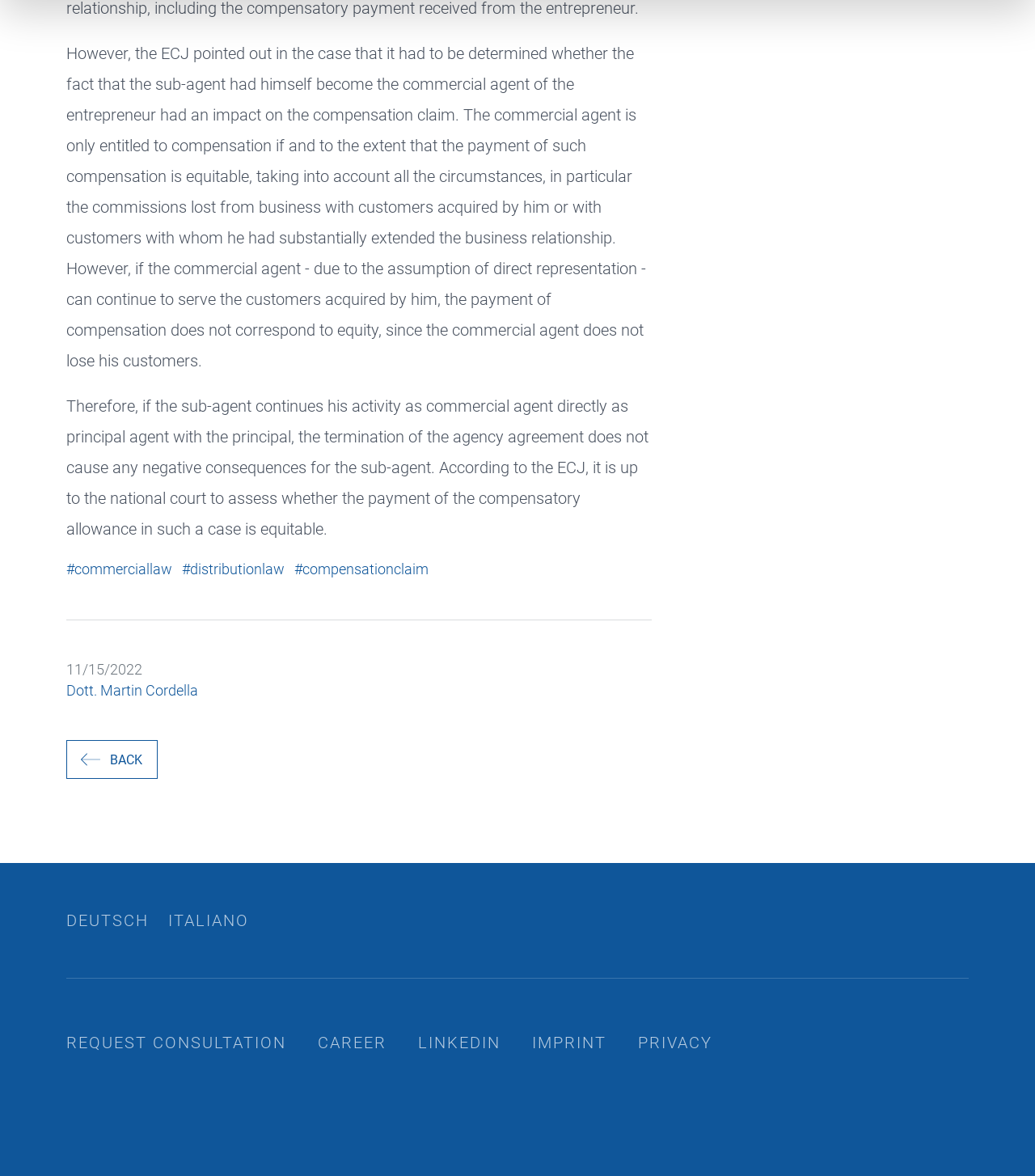Locate the bounding box coordinates of the area that needs to be clicked to fulfill the following instruction: "view distribution law page". The coordinates should be in the format of four float numbers between 0 and 1, namely [left, top, right, bottom].

[0.176, 0.477, 0.275, 0.491]